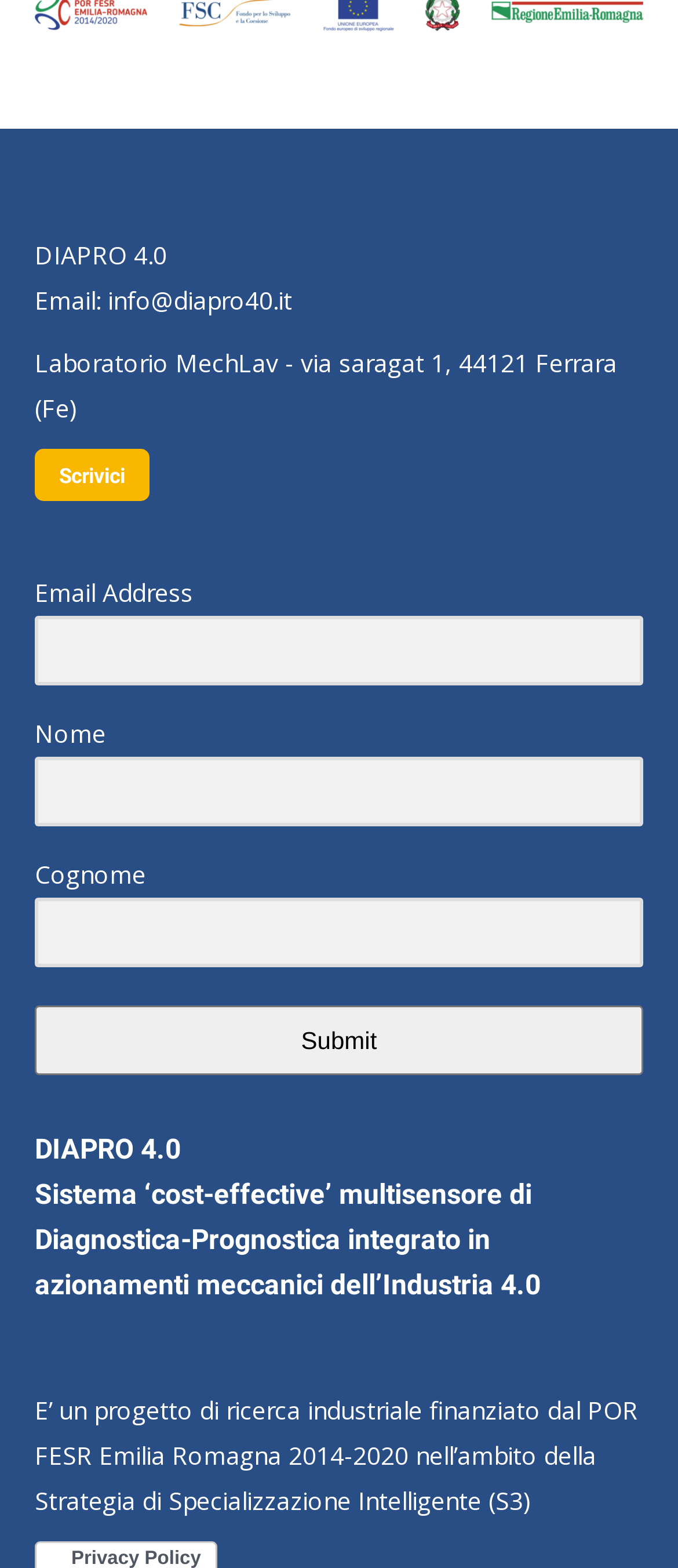What is the purpose of the textboxes? From the image, respond with a single word or brief phrase.

To input email and name